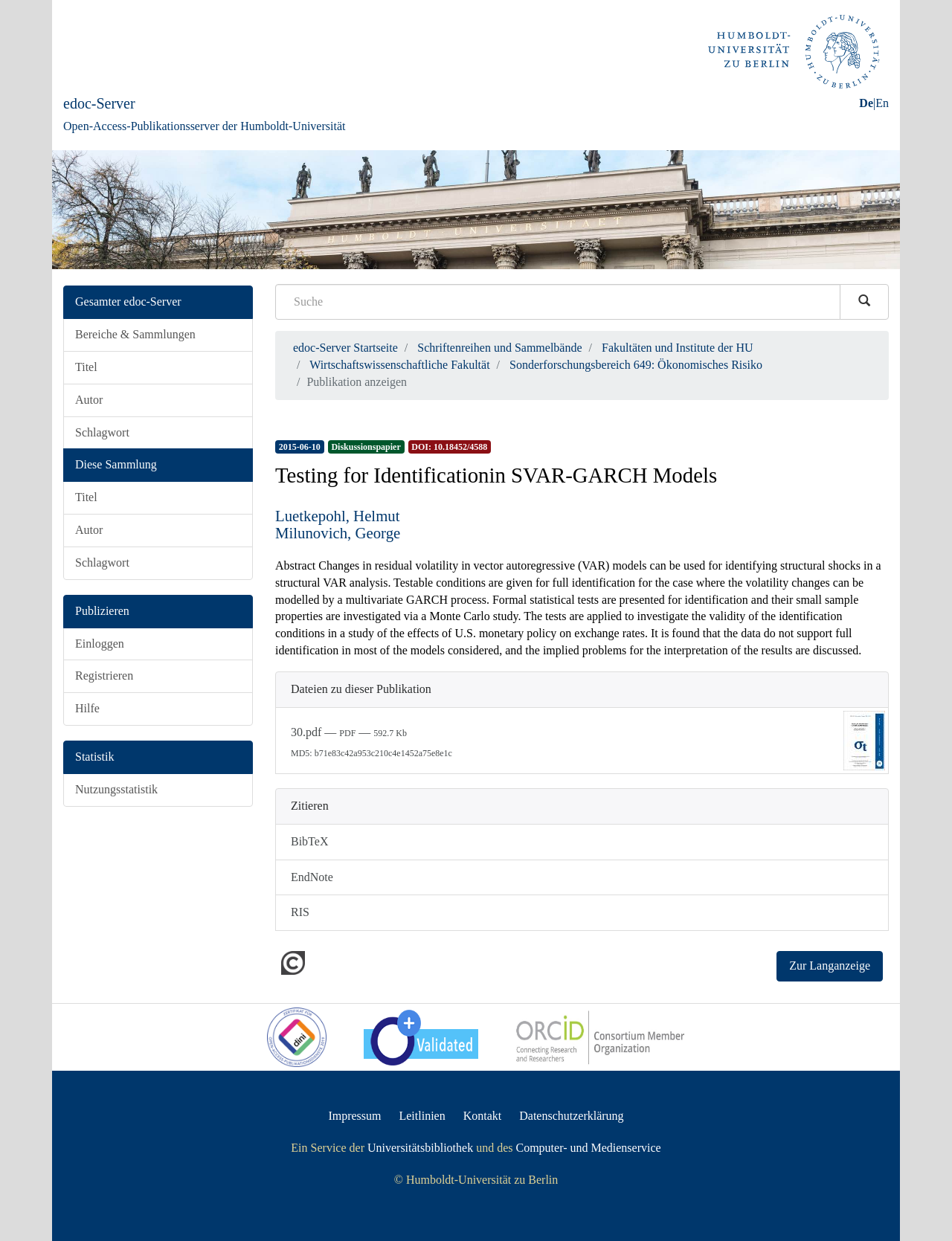Provide your answer to the question using just one word or phrase: What is the name of the university?

Humboldt-Universität zu Berlin